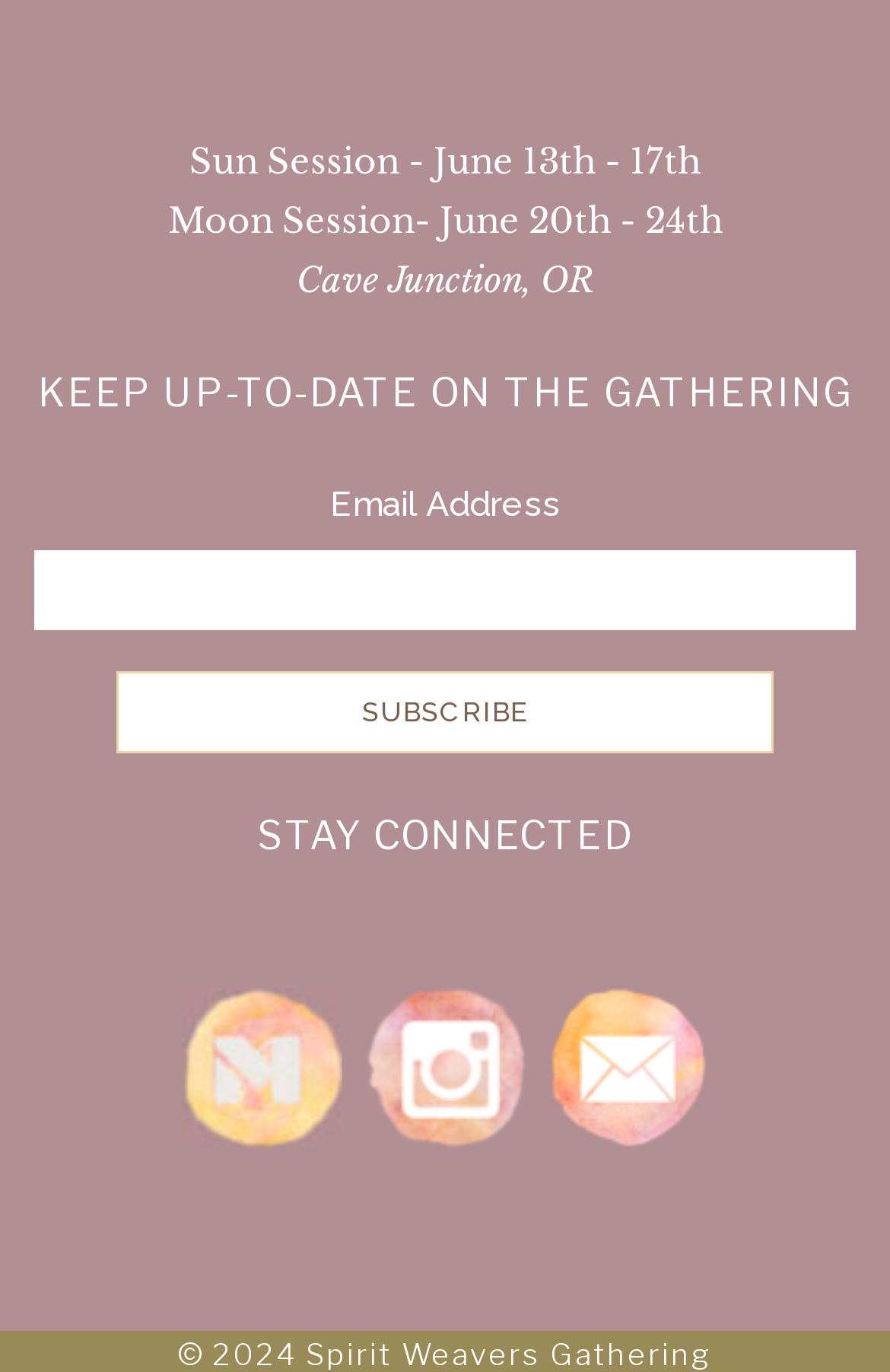Using the given description, provide the bounding box coordinates formatted as (top-left x, top-left y, bottom-right x, bottom-right y), with all values being floating point numbers between 0 and 1. Description: Spiritweavers Mighty Network

[0.205, 0.718, 0.385, 0.834]